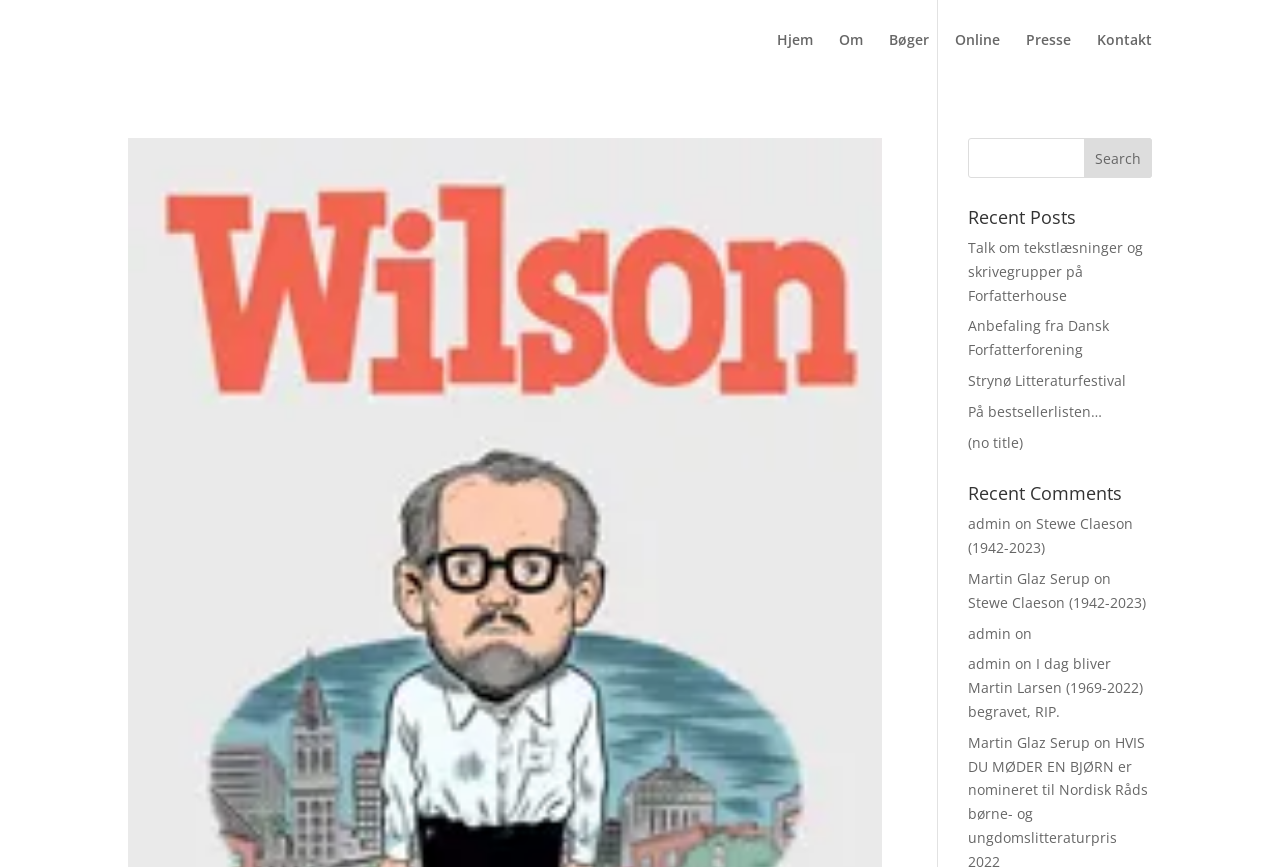Highlight the bounding box of the UI element that corresponds to this description: "Stewe Claeson (1942-2023)".

[0.756, 0.593, 0.885, 0.643]